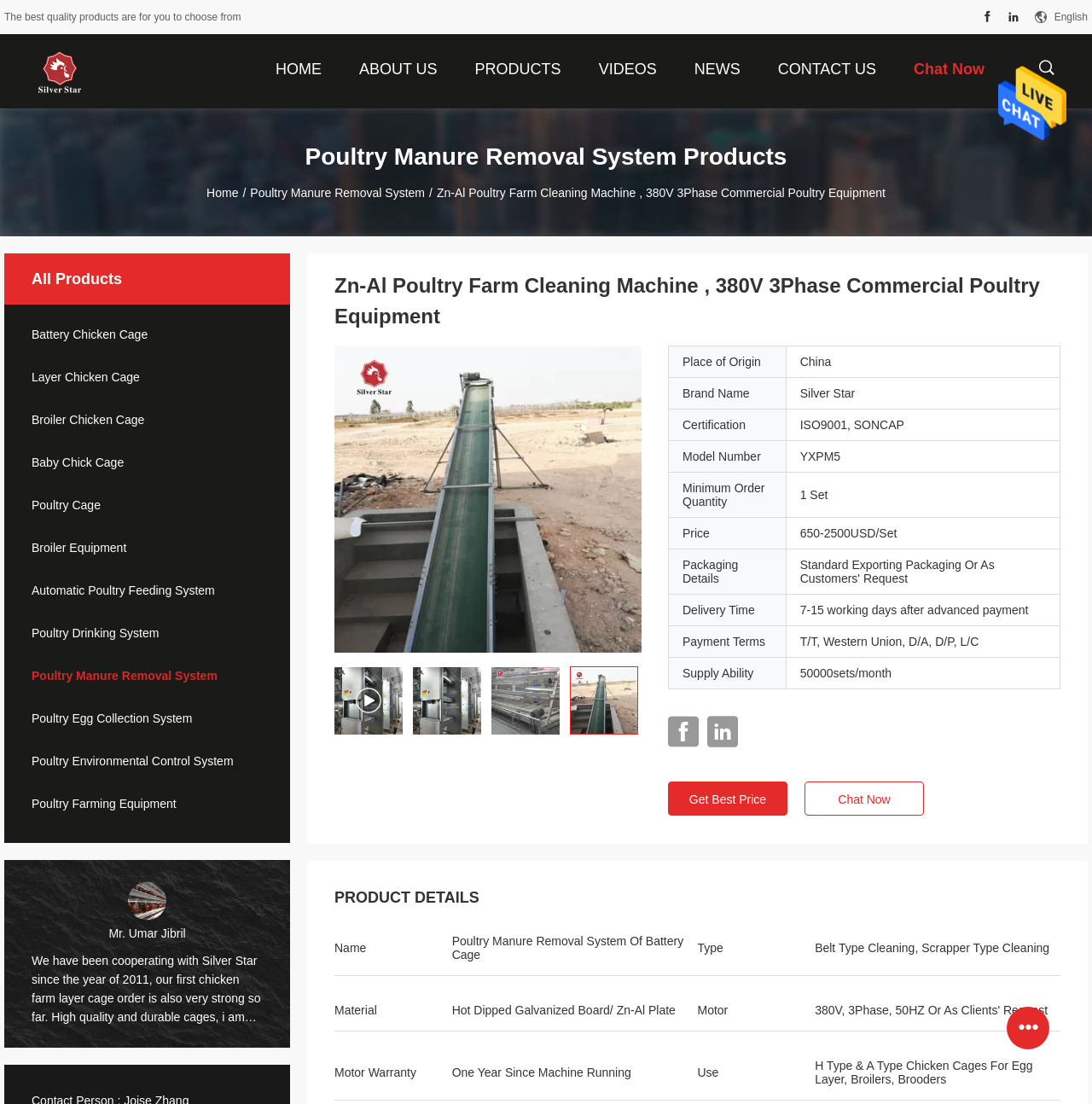Create a detailed description of the webpage's content and layout.

This webpage is about a Zn-Al Poultry Farm Cleaning Machine, a commercial poultry equipment product from China. At the top, there is a navigation menu with links to "HOME", "ABOUT US", "PRODUCTS", "VIDEOS", "NEWS", and "CONTACT US". Below the navigation menu, there is a search bar with a placeholder text "What are you looking for...". 

On the left side, there is a list of product categories, including "Battery Chicken Cage", "Layer Chicken Cage", "Broiler Chicken Cage", "Baby Chick Cage", "Poultry Cage", "Broiler Equipment", "Automatic Poultry Feeding System", "Poultry Drinking System", "Poultry Manure Removal System", "Poultry Egg Collection System", and "Poultry Environmental Control System". 

In the main content area, there is a heading "Zn-Al Poultry Farm Cleaning Machine, 380V 3Phase Commercial Poultry Equipment" followed by a table with product details, including "Place of Origin", "Brand Name", "Certification", "Model Number", "Minimum Order Quantity", and "Price". 

Below the table, there are four images of the product, showcasing its different aspects. 

On the right side, there are three customer testimonials with images, names, and quotes from satisfied customers, including Mr. Bryan, Mr. Halim Satria, and Mr. Umar Jibril. 

At the bottom, there is a footer section with links to "HOME", "ABOUT US", "PRODUCTS", "VIDEOS", "NEWS", and "CONTACT US", as well as a copyright notice.